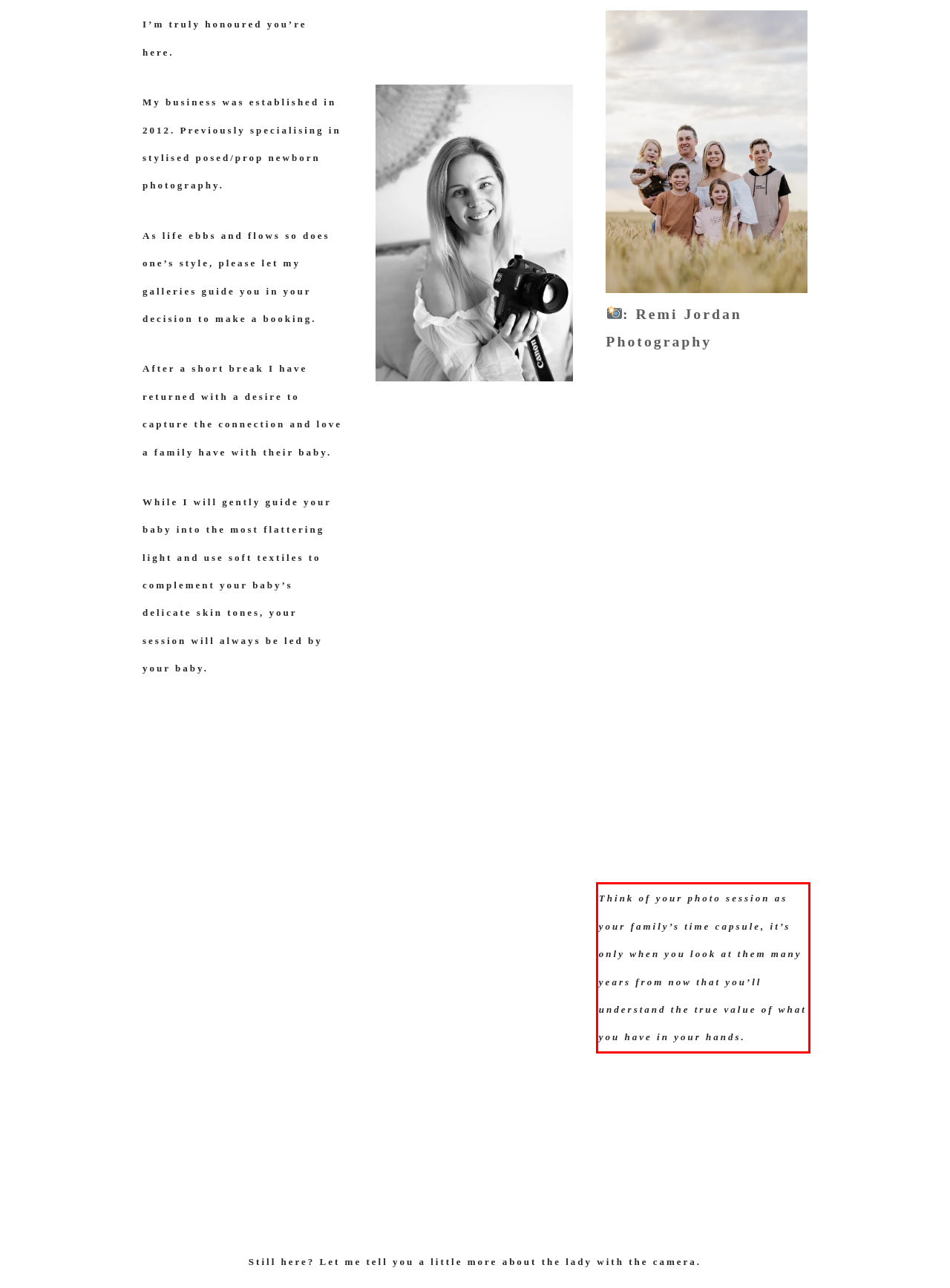There is a UI element on the webpage screenshot marked by a red bounding box. Extract and generate the text content from within this red box.

Think of your photo session as your family’s time capsule, it’s only when you look at them many years from now that you’ll understand the true value of what you have in your hands.